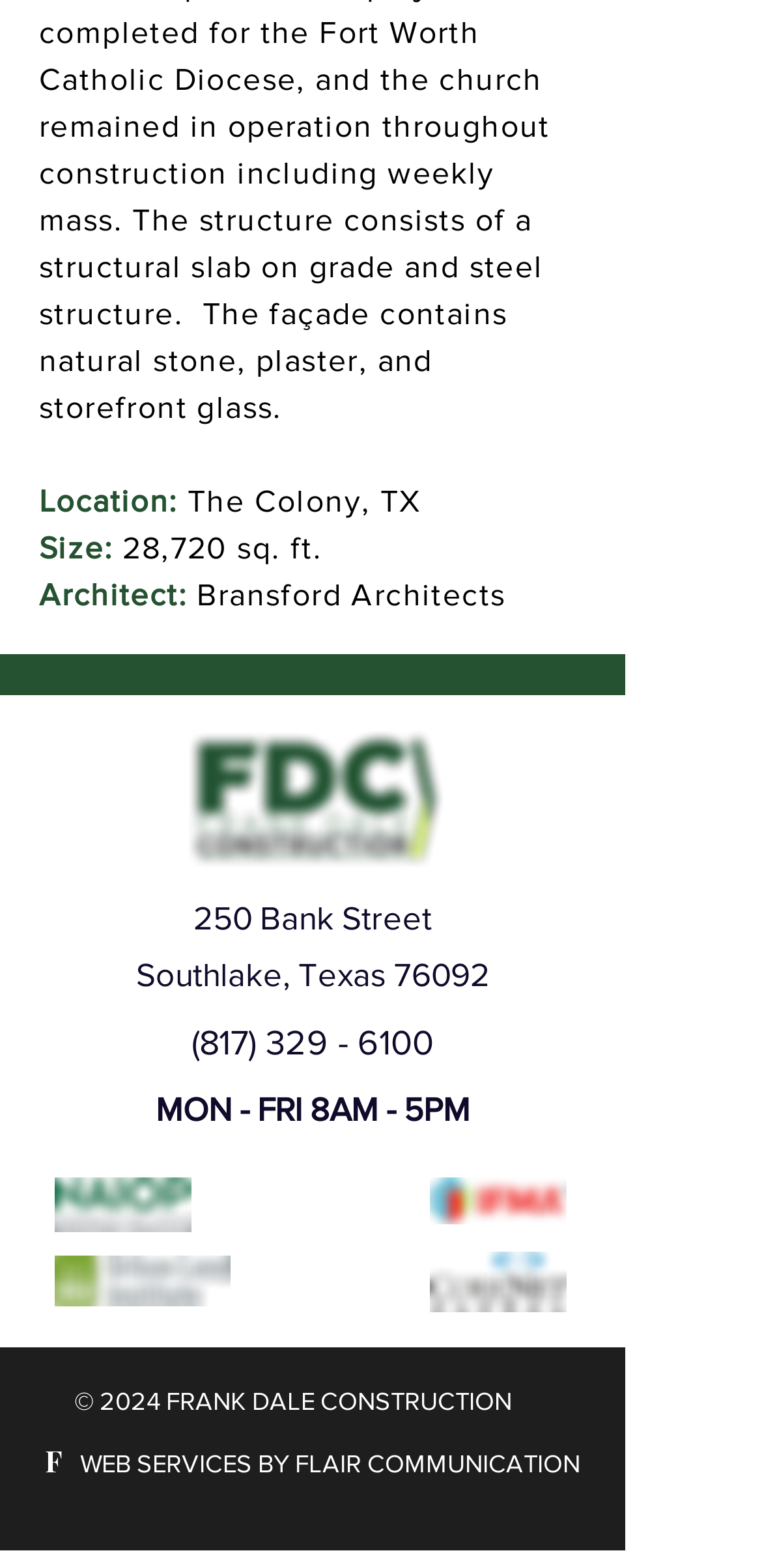Provide the bounding box coordinates of the UI element that matches the description: "WEB SERVICES BY FLAIR COMMUNICATION".

[0.082, 0.924, 0.762, 0.943]